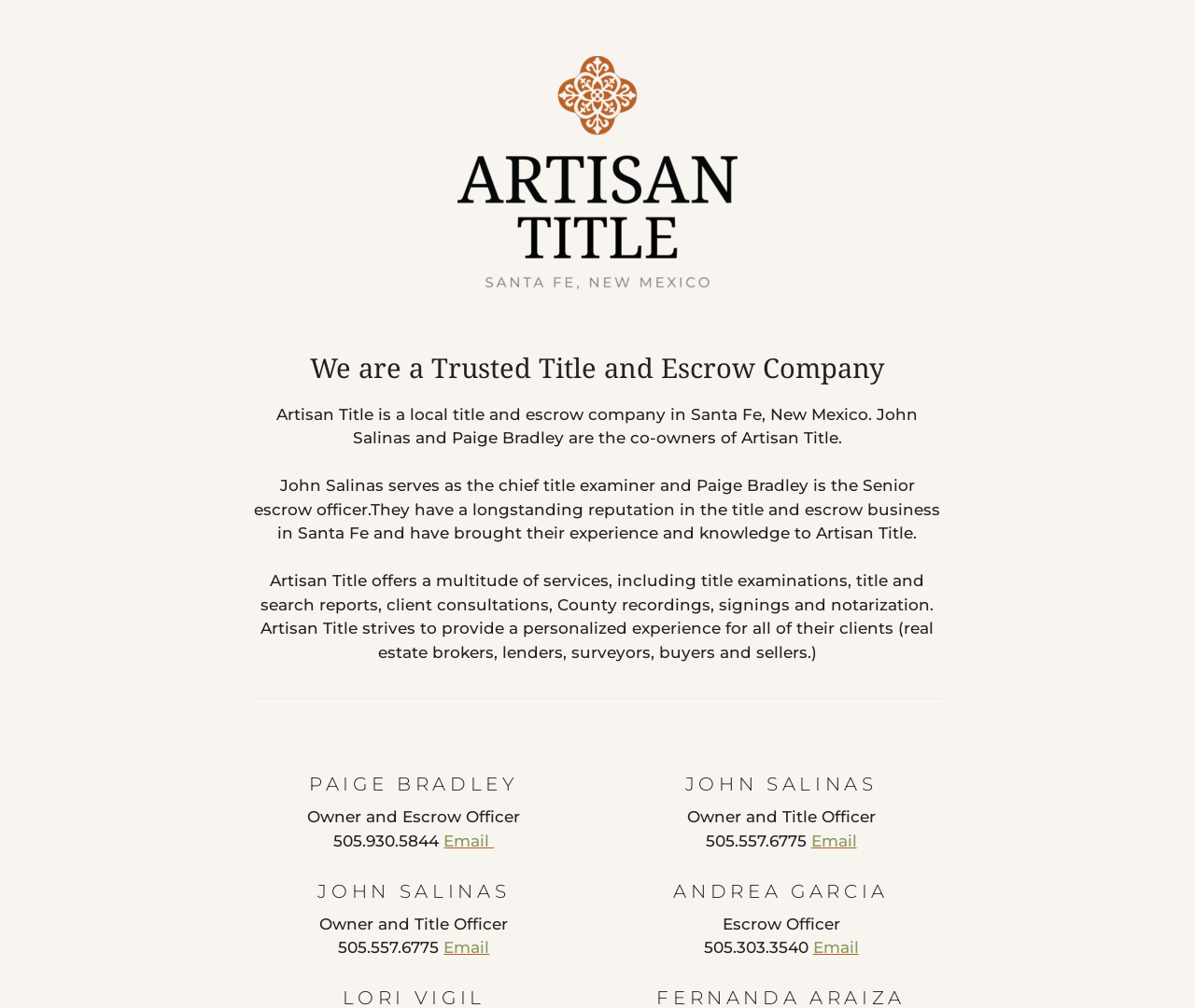Provide a thorough summary of the webpage.

The webpage is about Artisan Title Santa Fe, a title and escrow company in Santa Fe, New Mexico. At the top of the page, there is a figure with an image. Below the image, there is a heading that reads "We are a Trusted Title and Escrow Company". 

Underneath the heading, there are three paragraphs of text that describe the company, its services, and its owners, John Salinas and Paige Bradley. The text explains that John Salinas serves as the chief title examiner and Paige Bradley is the Senior escrow officer, and that they have a longstanding reputation in the title and escrow business in Santa Fe.

Below the paragraphs, there are three sections, each with a heading bearing the name of a person: Paige Bradley, John Salinas, and Andrea Garcia. Each section has a subheading describing the person's role, such as "Owner and Escrow Officer" or "Owner and Title Officer", and their contact information, including phone numbers and email links. The sections are arranged in two columns, with Paige Bradley and John Salinas on the left, and John Salinas and Andrea Garcia on the right.